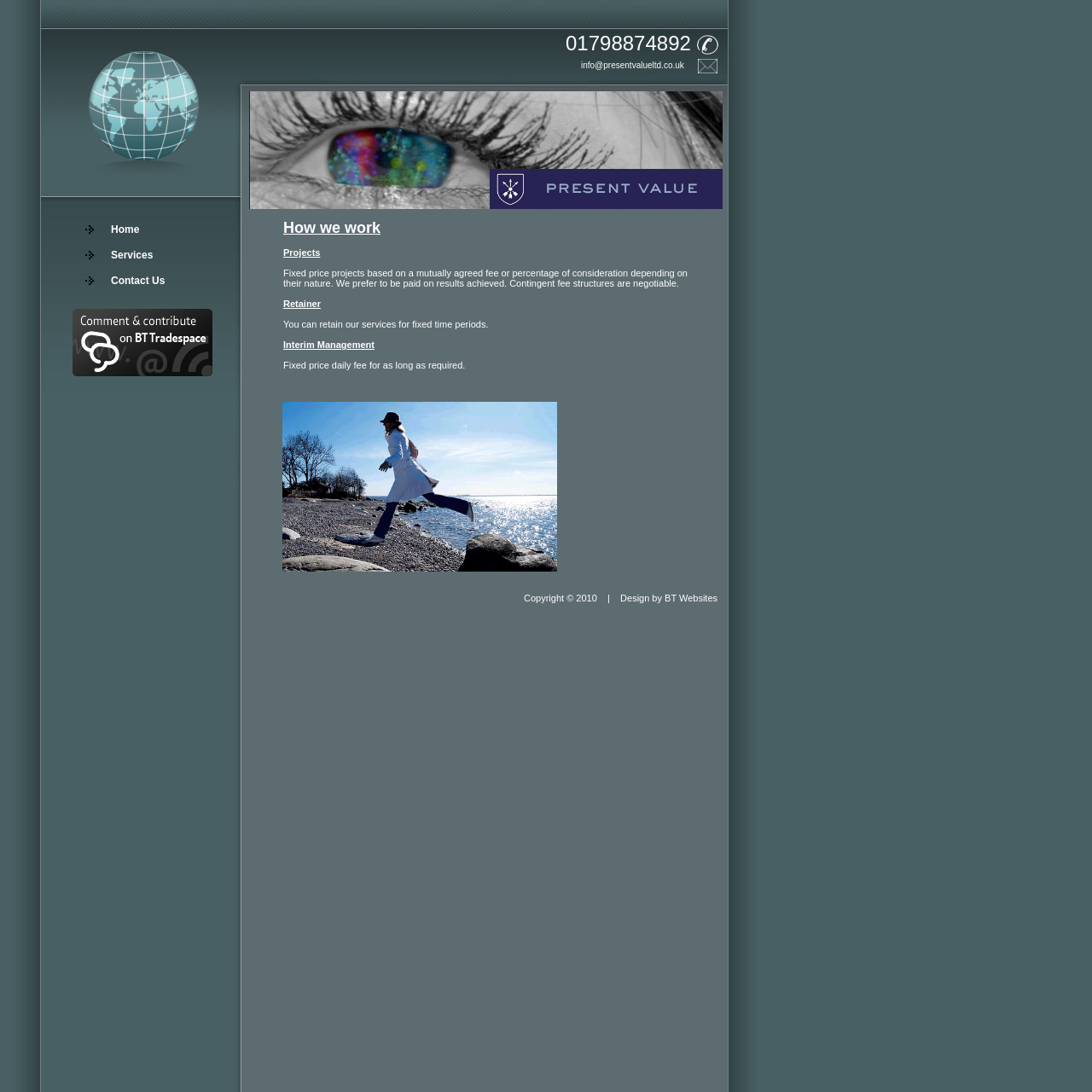What is the phone number?
Using the visual information, answer the question in a single word or phrase.

01798874892